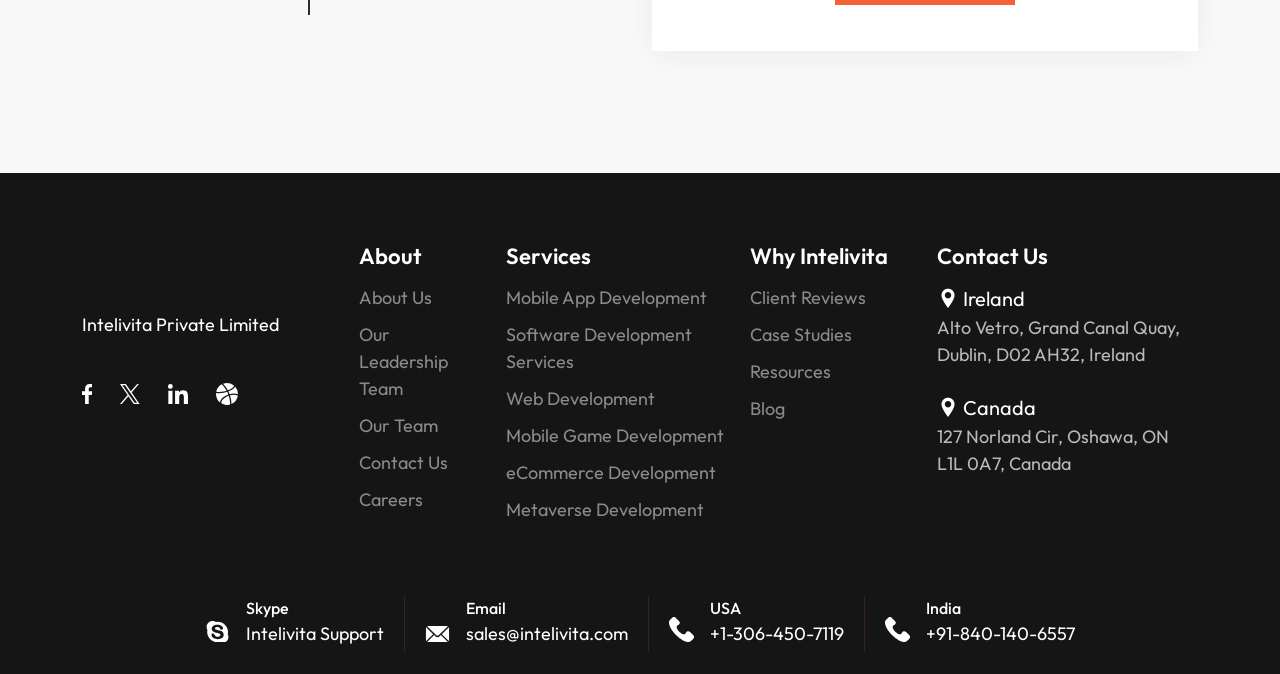Please identify the coordinates of the bounding box for the clickable region that will accomplish this instruction: "Contact Us in Ireland".

[0.732, 0.431, 0.936, 0.547]